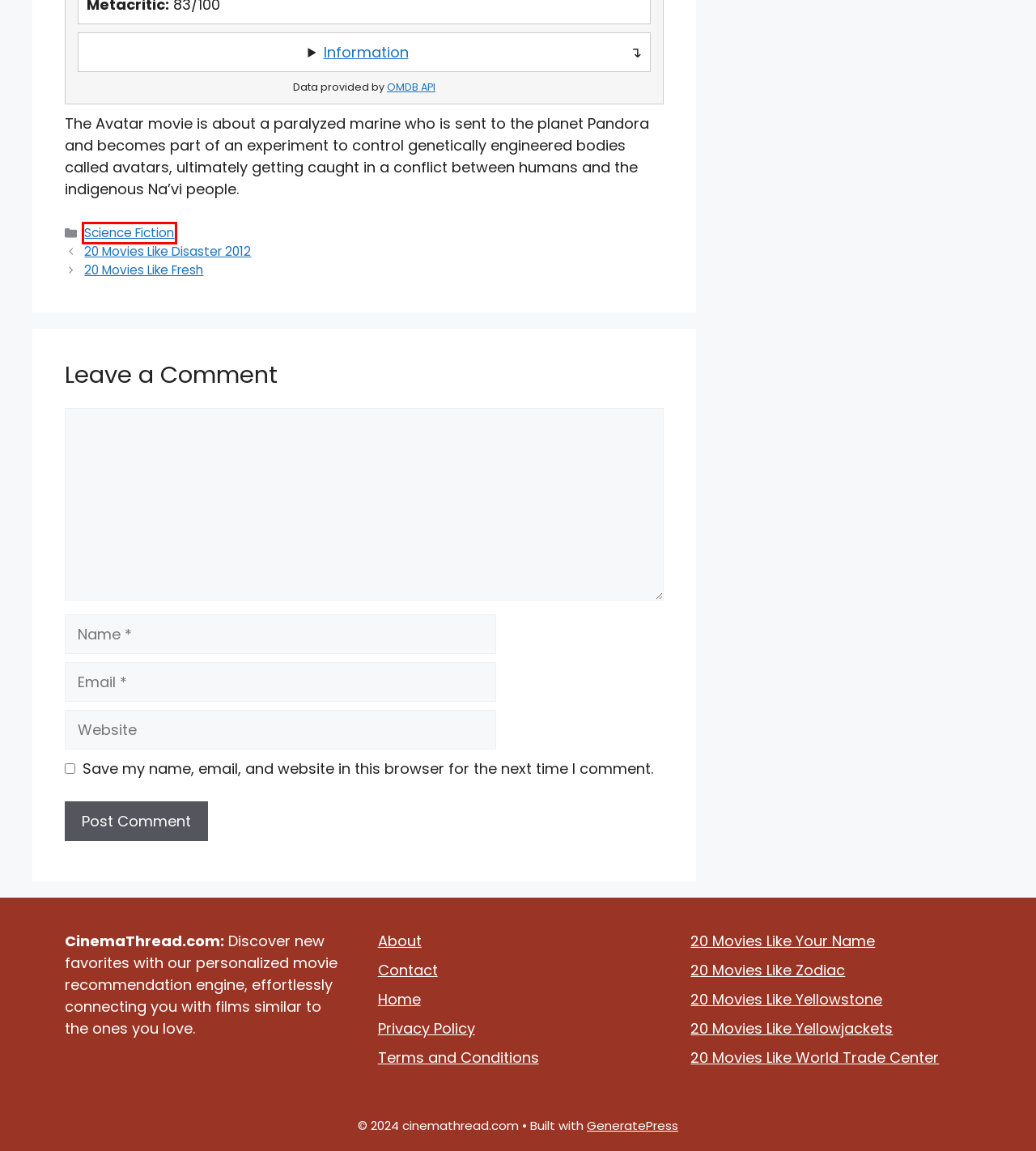Examine the screenshot of a webpage with a red bounding box around a UI element. Select the most accurate webpage description that corresponds to the new page after clicking the highlighted element. Here are the choices:
A. 20 Movies Like Disaster 2012 - cinemathread.com
B. 20 Movies Like World Trade Center - cinemathread.com
C. 20 Movies Like Your Name - cinemathread.com
D. Science Fiction - cinemathread.com
E. 20 Movies Like Fresh - cinemathread.com
F. 20 Movies Like Yellowstone - cinemathread.com
G. 20 Movies Like Yellowjackets - cinemathread.com
H. 20 Movies Like Zodiac - cinemathread.com

D